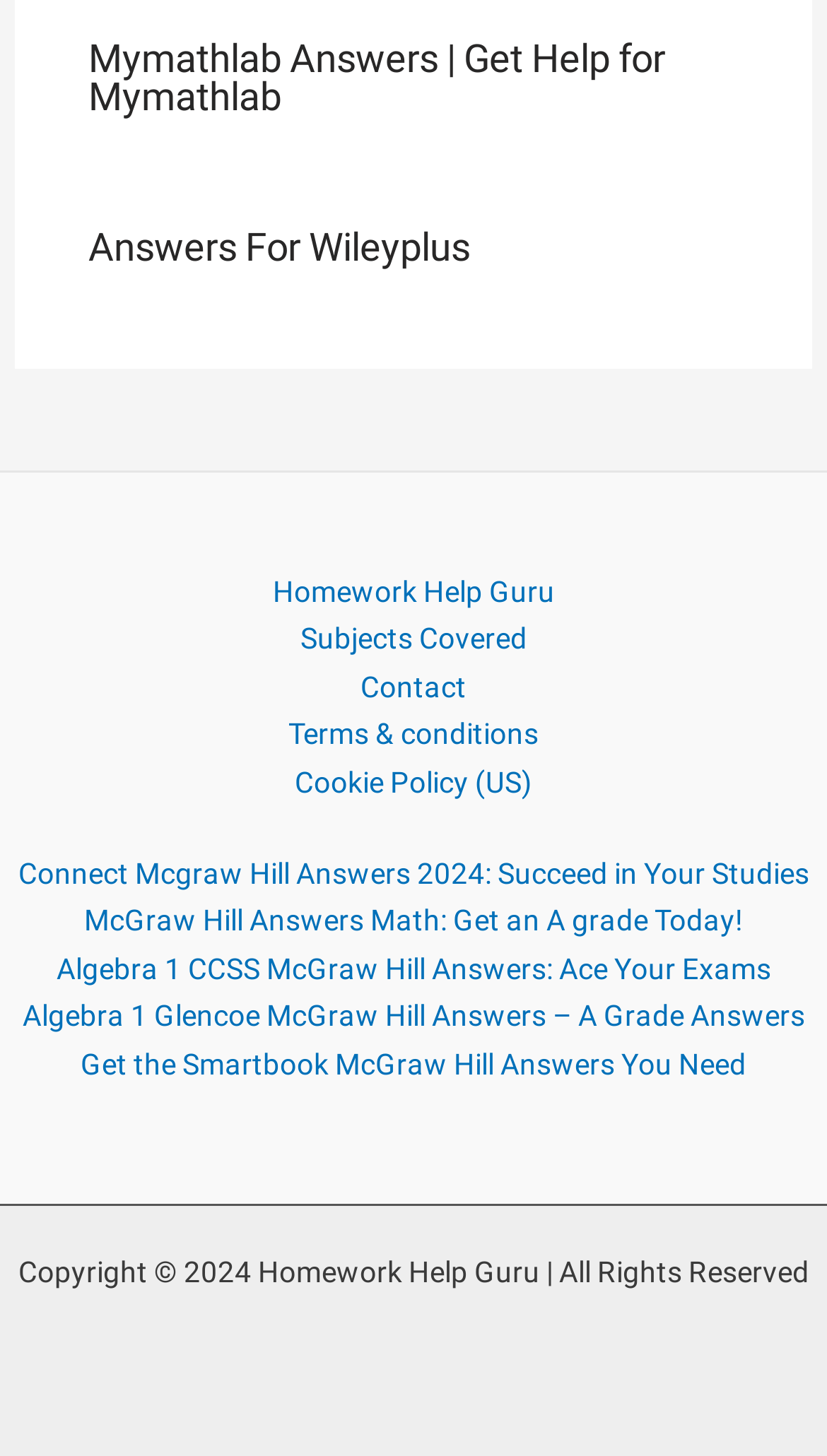What type of resources are provided by the website?
From the screenshot, provide a brief answer in one word or phrase.

Homework help and answers